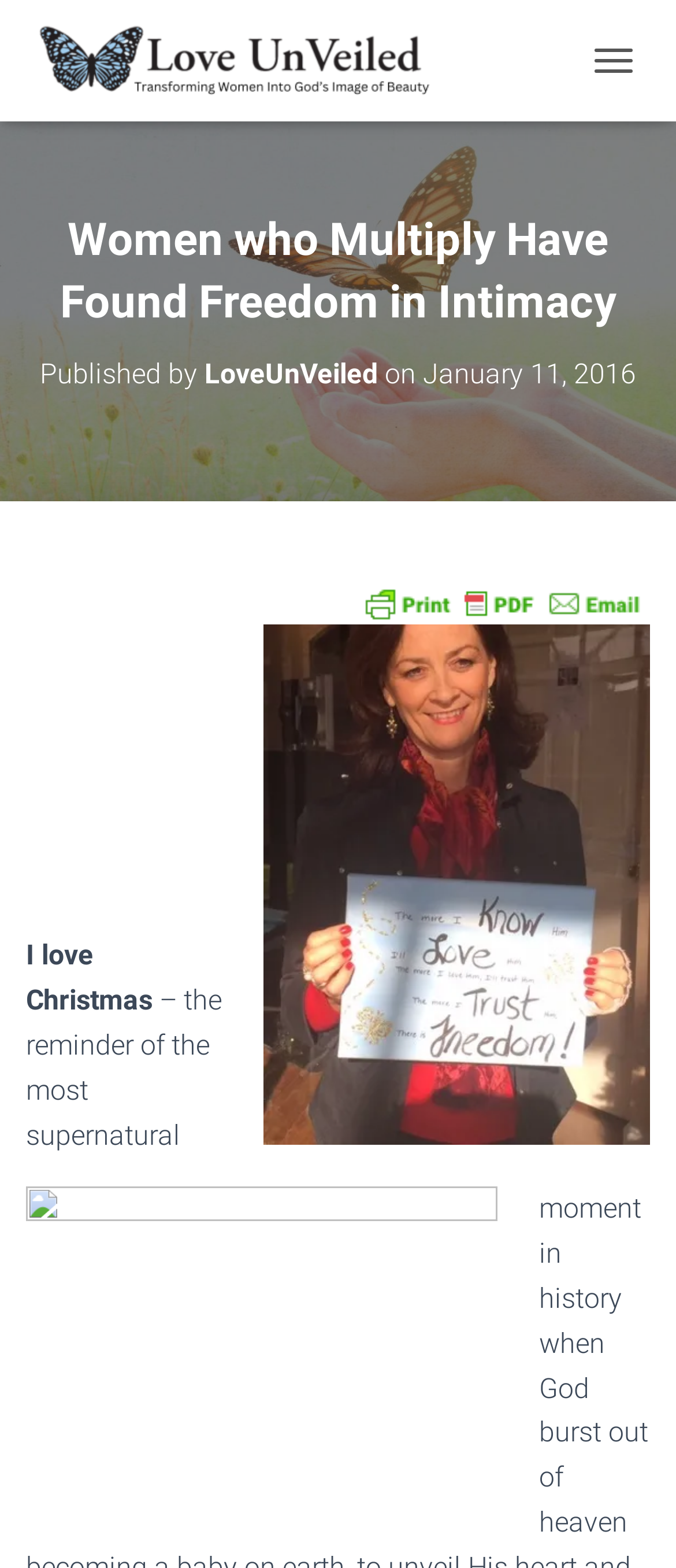Using the provided description title="Love UnVeiled", find the bounding box coordinates for the UI element. Provide the coordinates in (top-left x, top-left y, bottom-right x, bottom-right y) format, ensuring all values are between 0 and 1.

[0.038, 0.011, 0.687, 0.066]